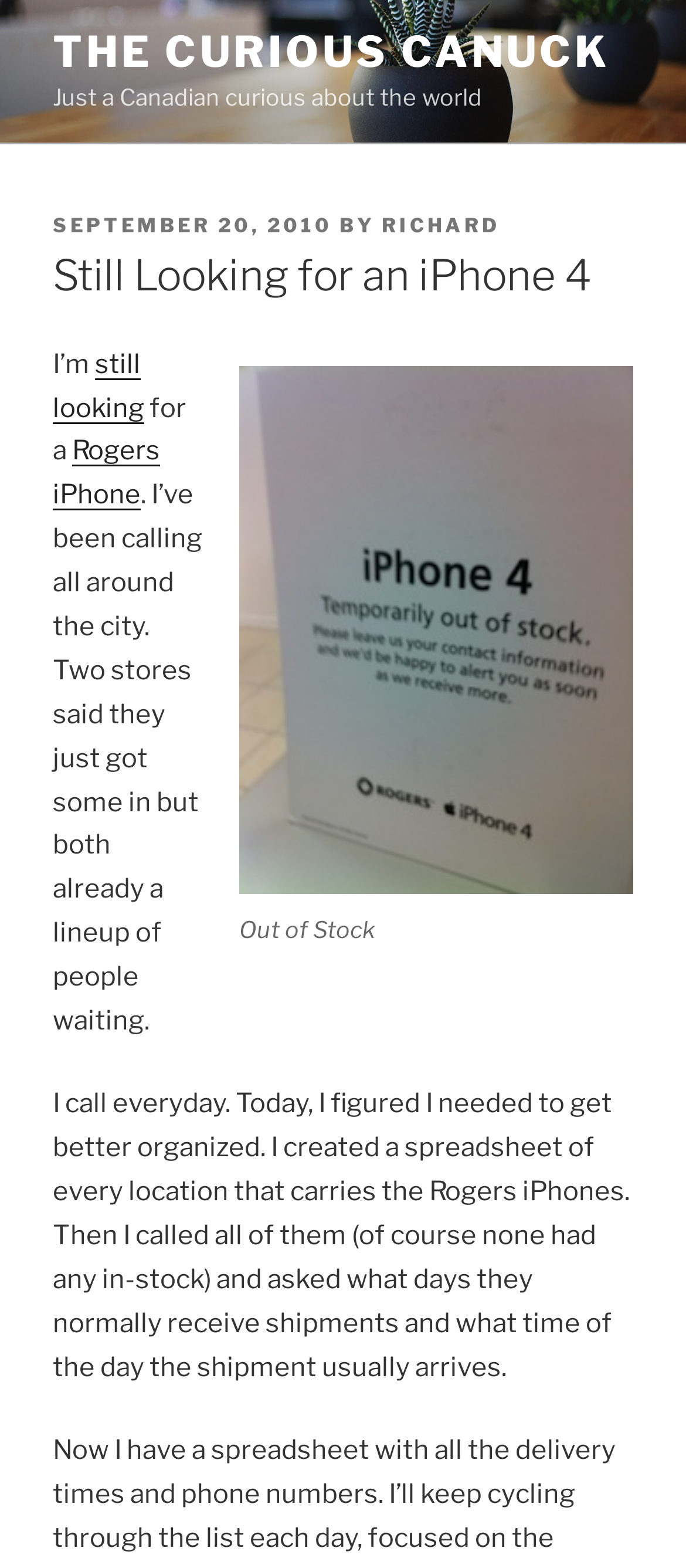Respond with a single word or phrase to the following question: What is the author looking for?

iPhone 4